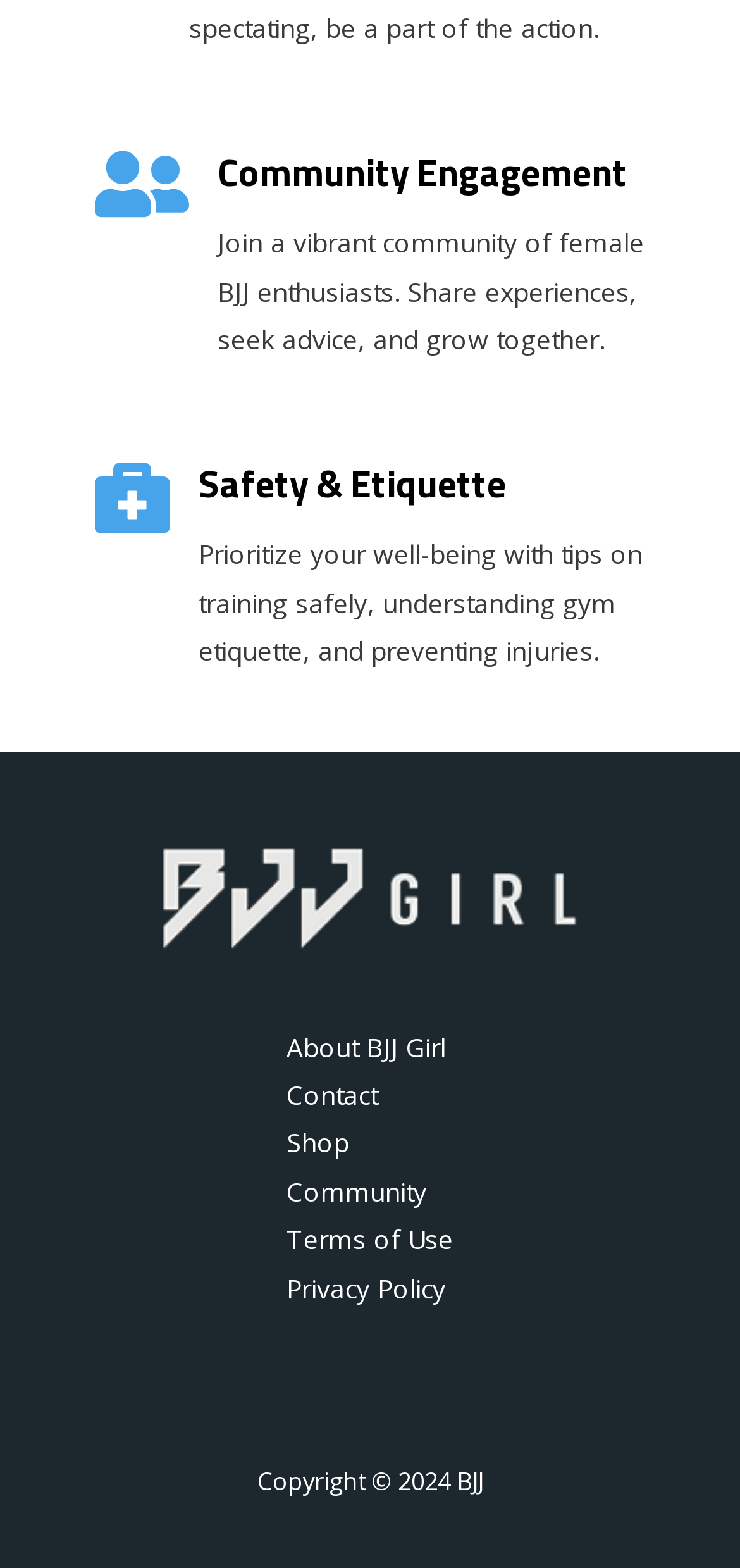Locate the bounding box of the UI element based on this description: "Contact". Provide four float numbers between 0 and 1 as [left, top, right, bottom].

[0.336, 0.686, 0.562, 0.709]